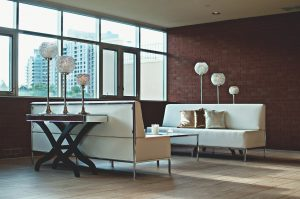What type of shades do the floor lamps have?
Please give a detailed and elaborate answer to the question based on the image.

According to the caption, the floor lamps have 'spherical shades', which suggests that the shape of the shades is spherical.